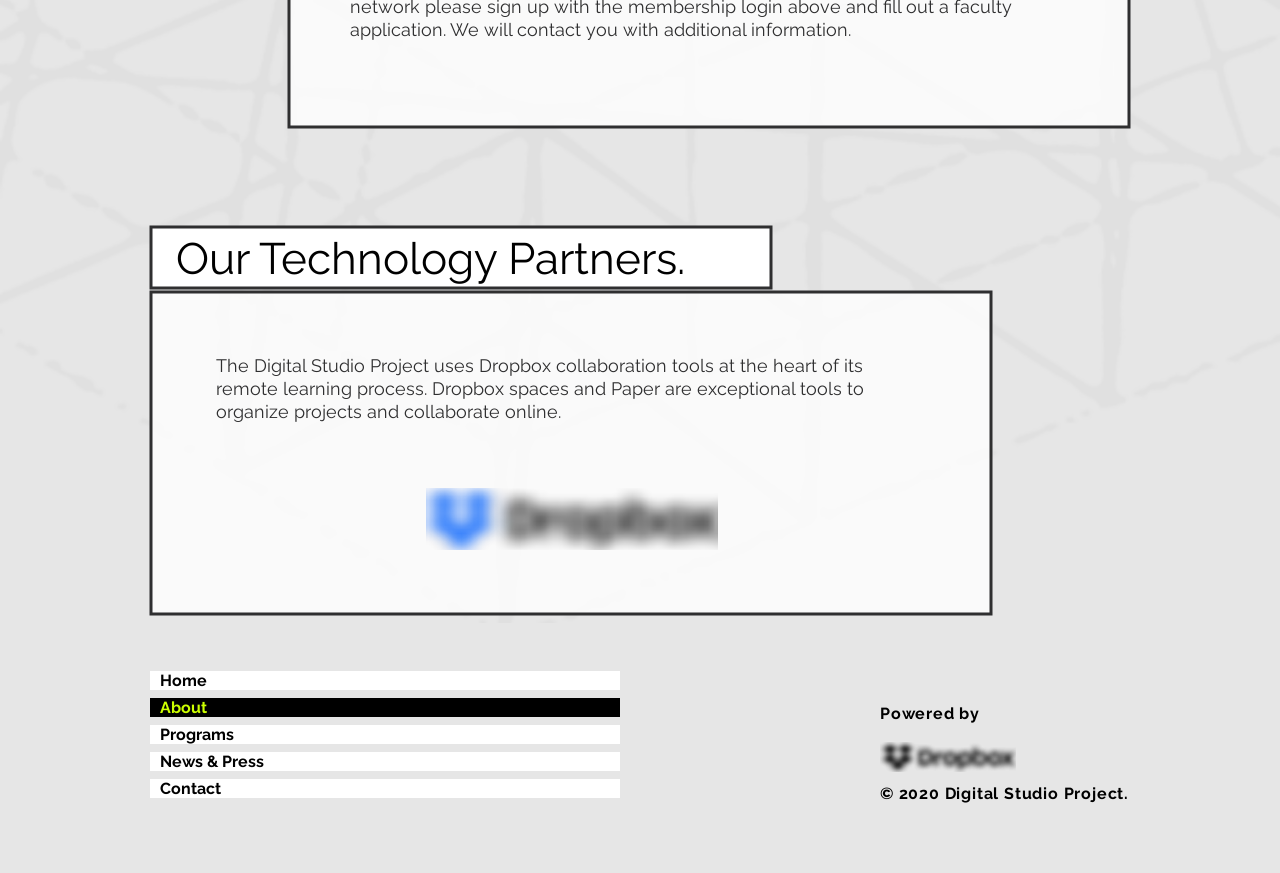What is the position of the 'About' link on the webpage?
Please respond to the question with a detailed and well-explained answer.

Based on the bounding box coordinates, I found that the navigation section has links 'Home', 'About', 'Programs', 'News & Press', and 'Contact'. The 'About' link has coordinates [0.117, 0.8, 0.484, 0.821] which suggests it is the second link from the top.